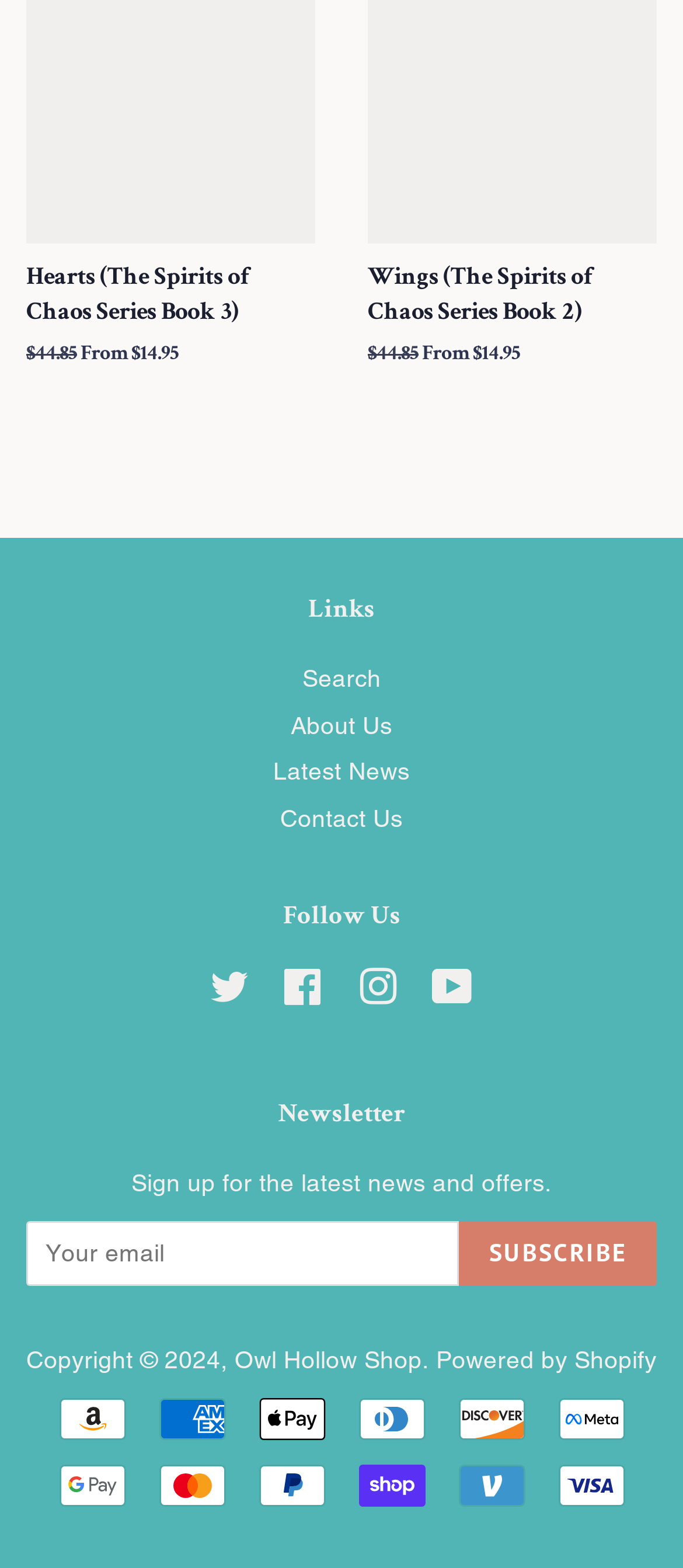Specify the bounding box coordinates of the area to click in order to execute this command: 'Search'. The coordinates should consist of four float numbers ranging from 0 to 1, and should be formatted as [left, top, right, bottom].

[0.442, 0.424, 0.558, 0.442]